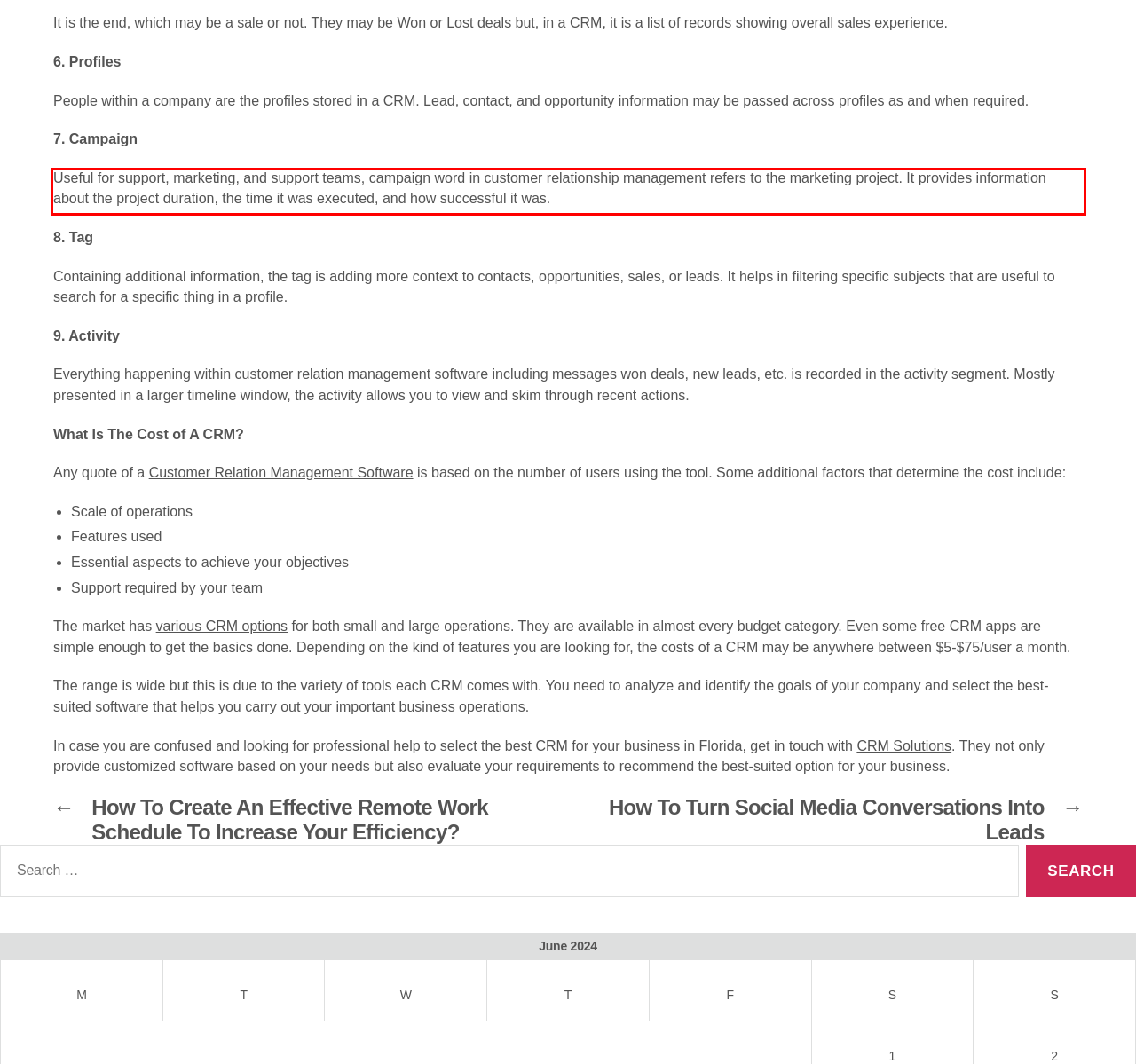You are provided with a screenshot of a webpage containing a red bounding box. Please extract the text enclosed by this red bounding box.

Useful for support, marketing, and support teams, campaign word in customer relationship management refers to the marketing project. It provides information about the project duration, the time it was executed, and how successful it was.